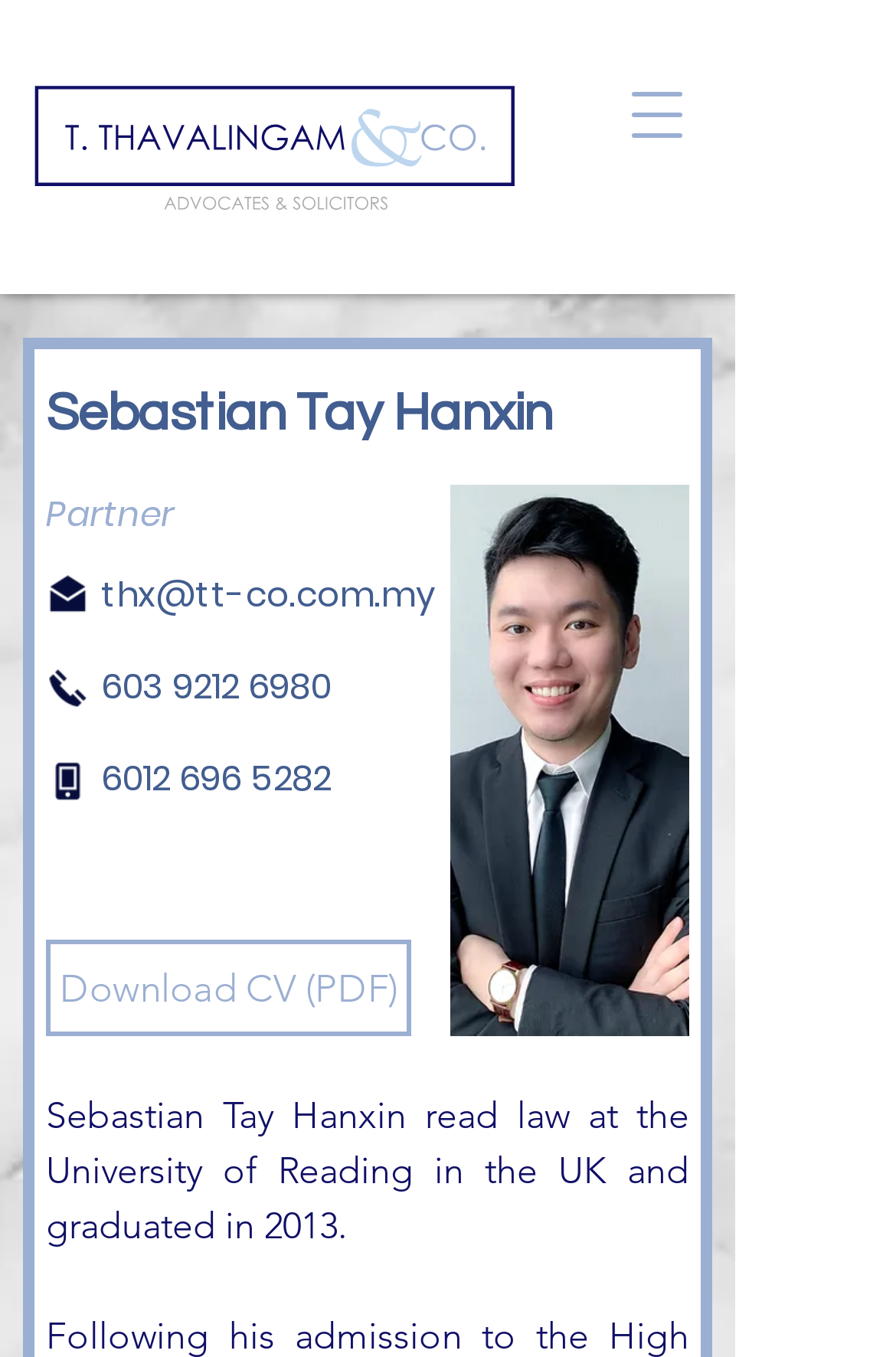Provide the bounding box coordinates, formatted as (top-left x, top-left y, bottom-right x, bottom-right y), with all values being floating point numbers between 0 and 1. Identify the bounding box of the UI element that matches the description: 6012 696 5282

[0.113, 0.559, 0.369, 0.59]